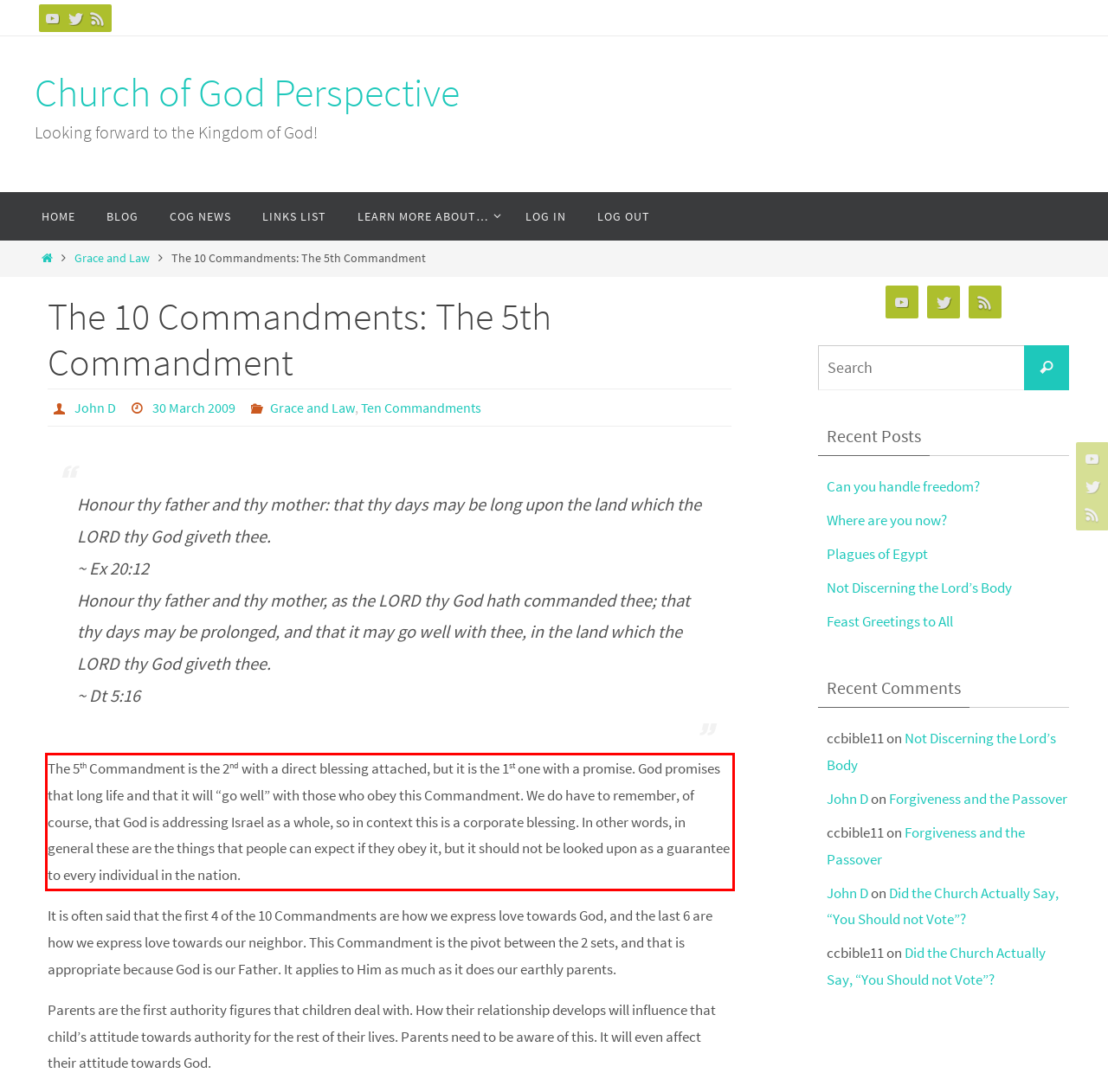Please perform OCR on the UI element surrounded by the red bounding box in the given webpage screenshot and extract its text content.

The 5th Commandment is the 2nd with a direct blessing attached, but it is the 1st one with a promise. God promises that long life and that it will “go well” with those who obey this Commandment. We do have to remember, of course, that God is addressing Israel as a whole, so in context this is a corporate blessing. In other words, in general these are the things that people can expect if they obey it, but it should not be looked upon as a guarantee to every individual in the nation.